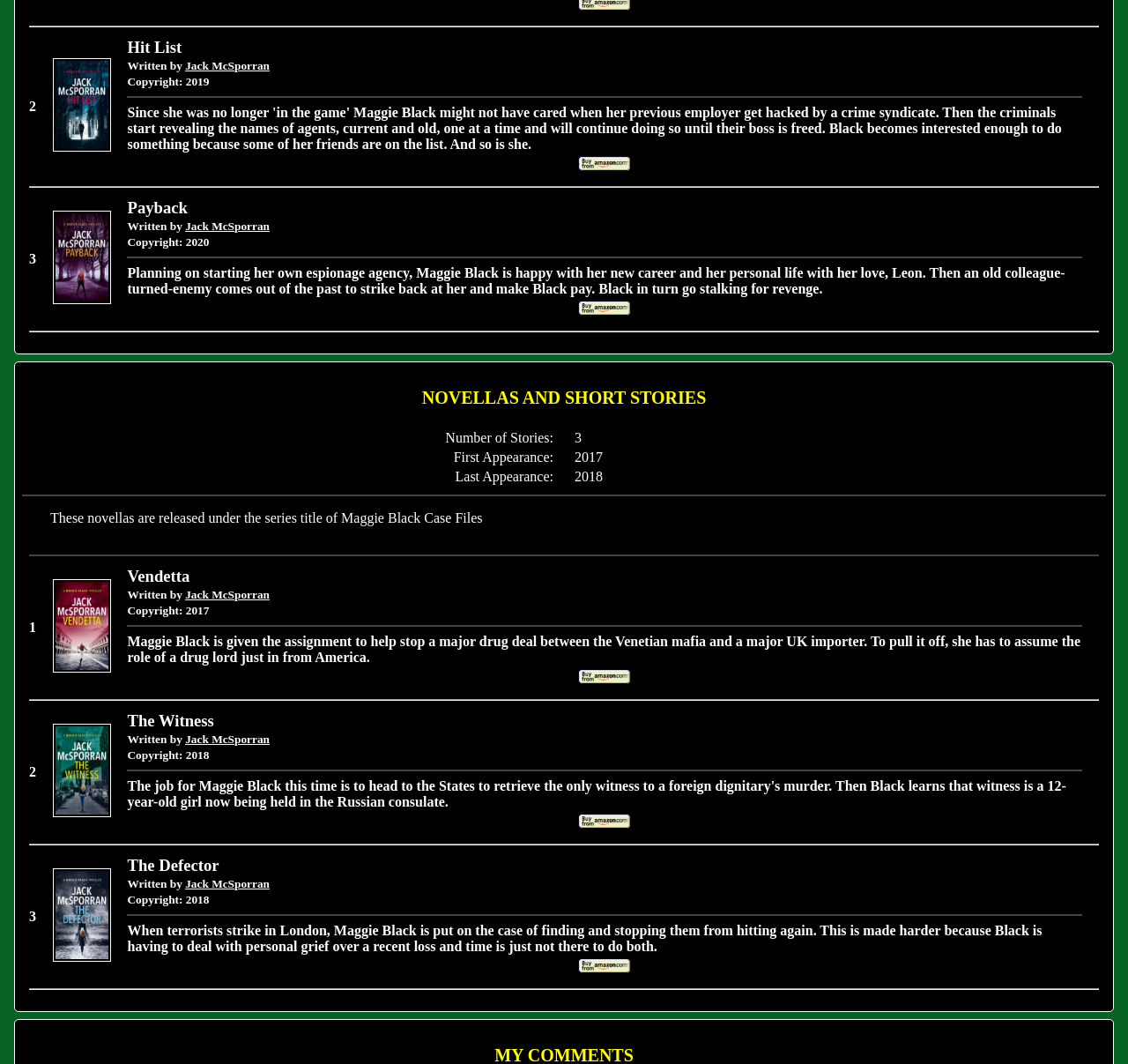How many rows are in the 'Maggie Black Case Files' table?
Refer to the image and respond with a one-word or short-phrase answer.

3